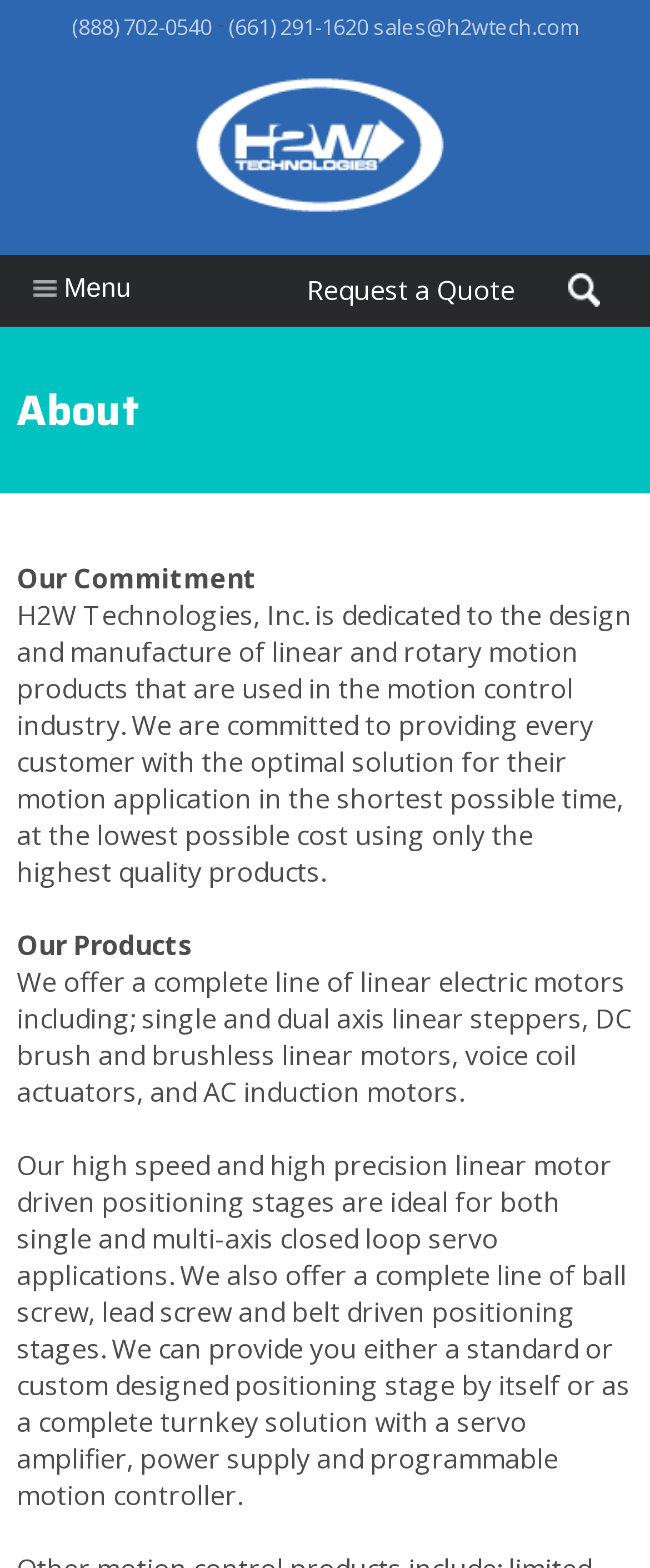Mark the bounding box of the element that matches the following description: "Request a Quote".

[0.421, 0.163, 0.844, 0.207]